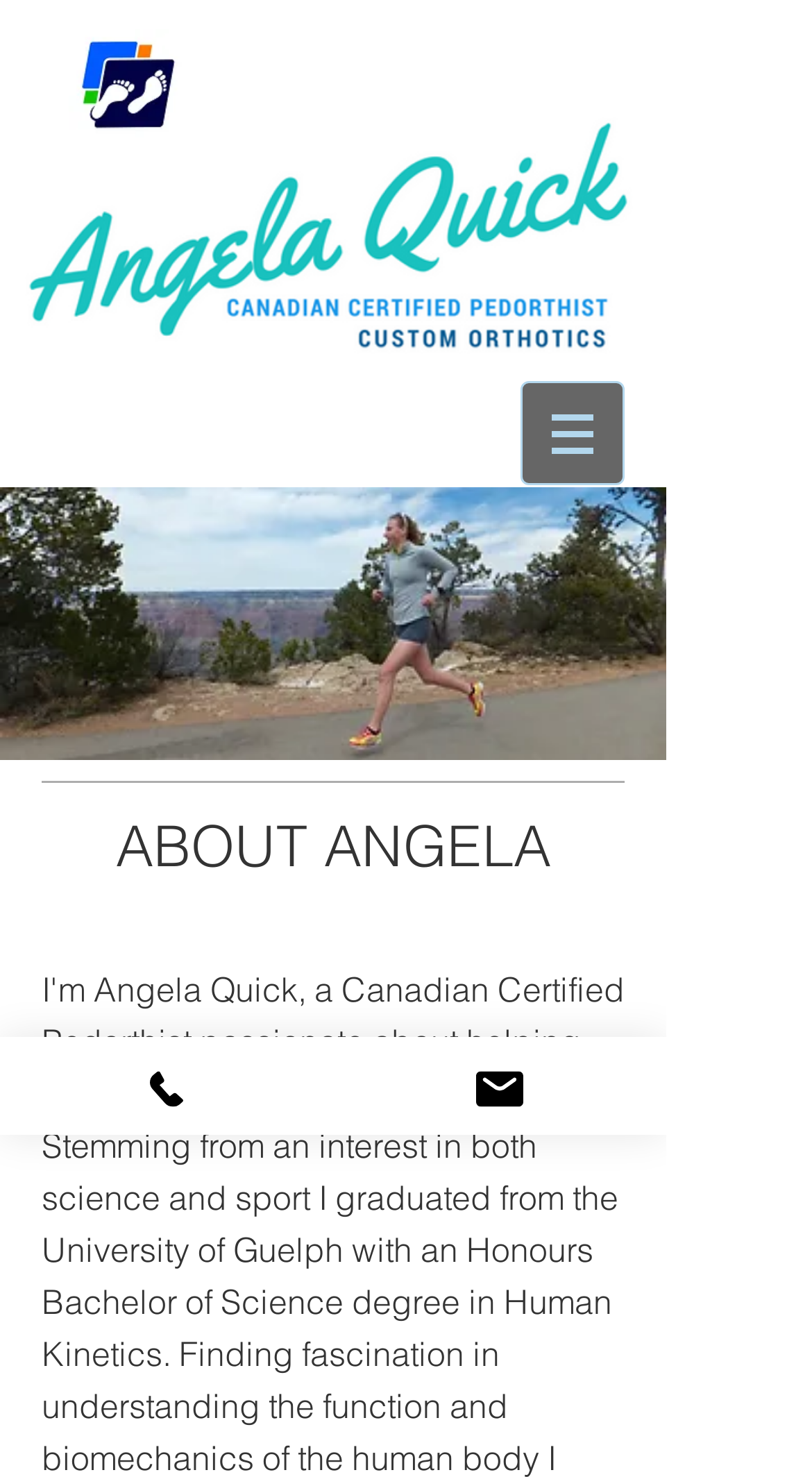Based on the element description, predict the bounding box coordinates (top-left x, top-left y, bottom-right x, bottom-right y) for the UI element in the screenshot: Phone

[0.0, 0.702, 0.41, 0.768]